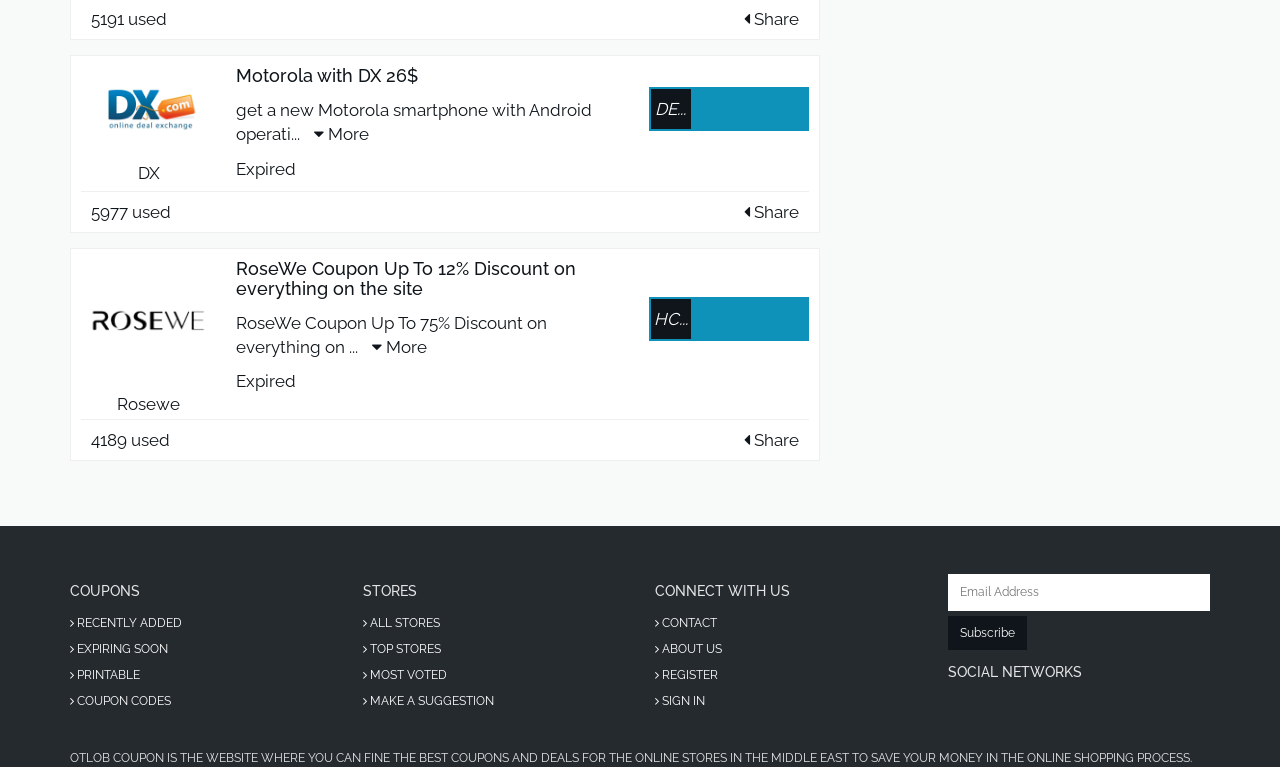How can I stay updated on new coupons and deals?
Look at the screenshot and respond with a single word or phrase.

Subscribe to newsletter